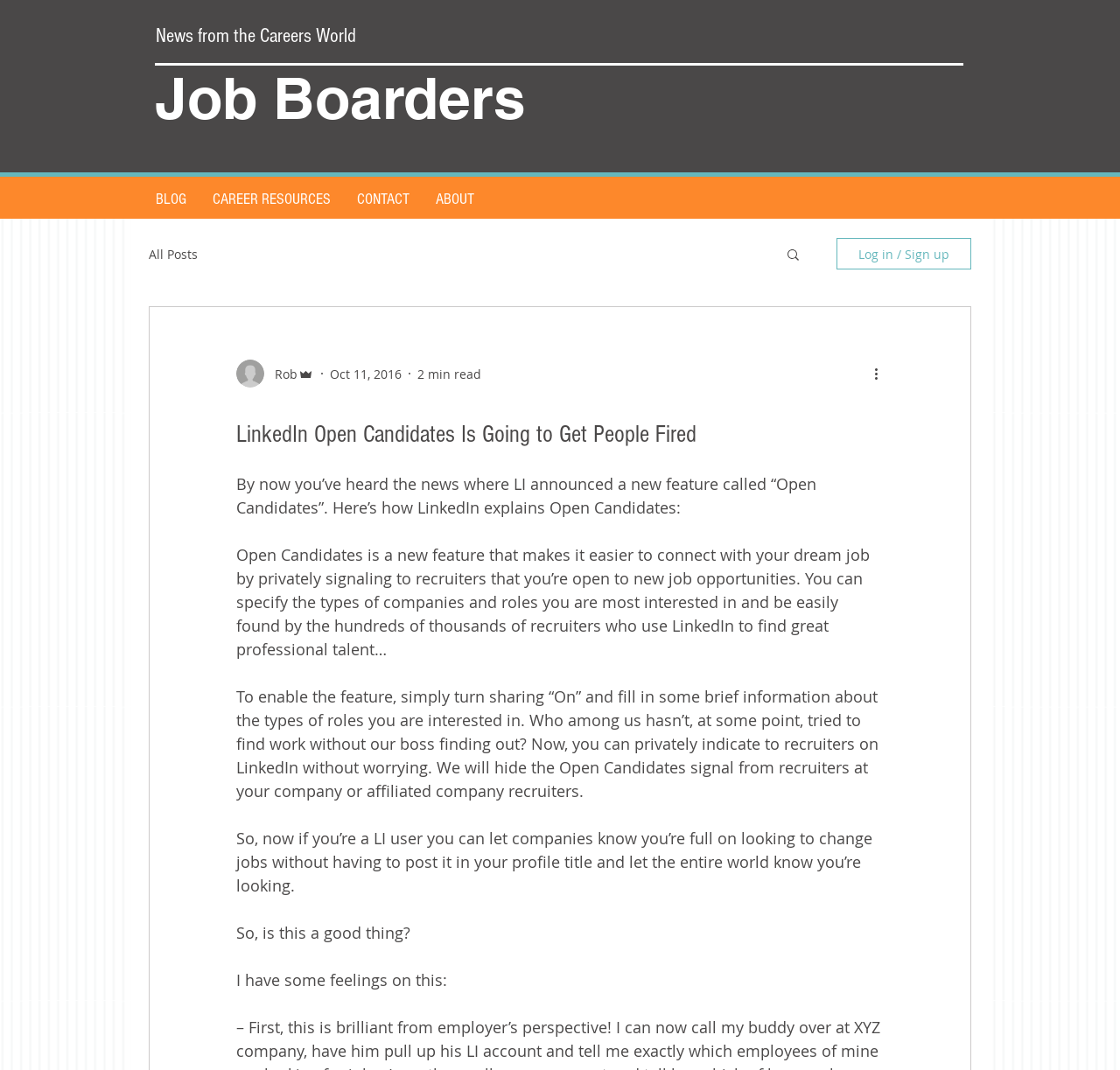Locate the bounding box coordinates of the area where you should click to accomplish the instruction: "Search using the 'Search' button".

[0.701, 0.231, 0.716, 0.248]